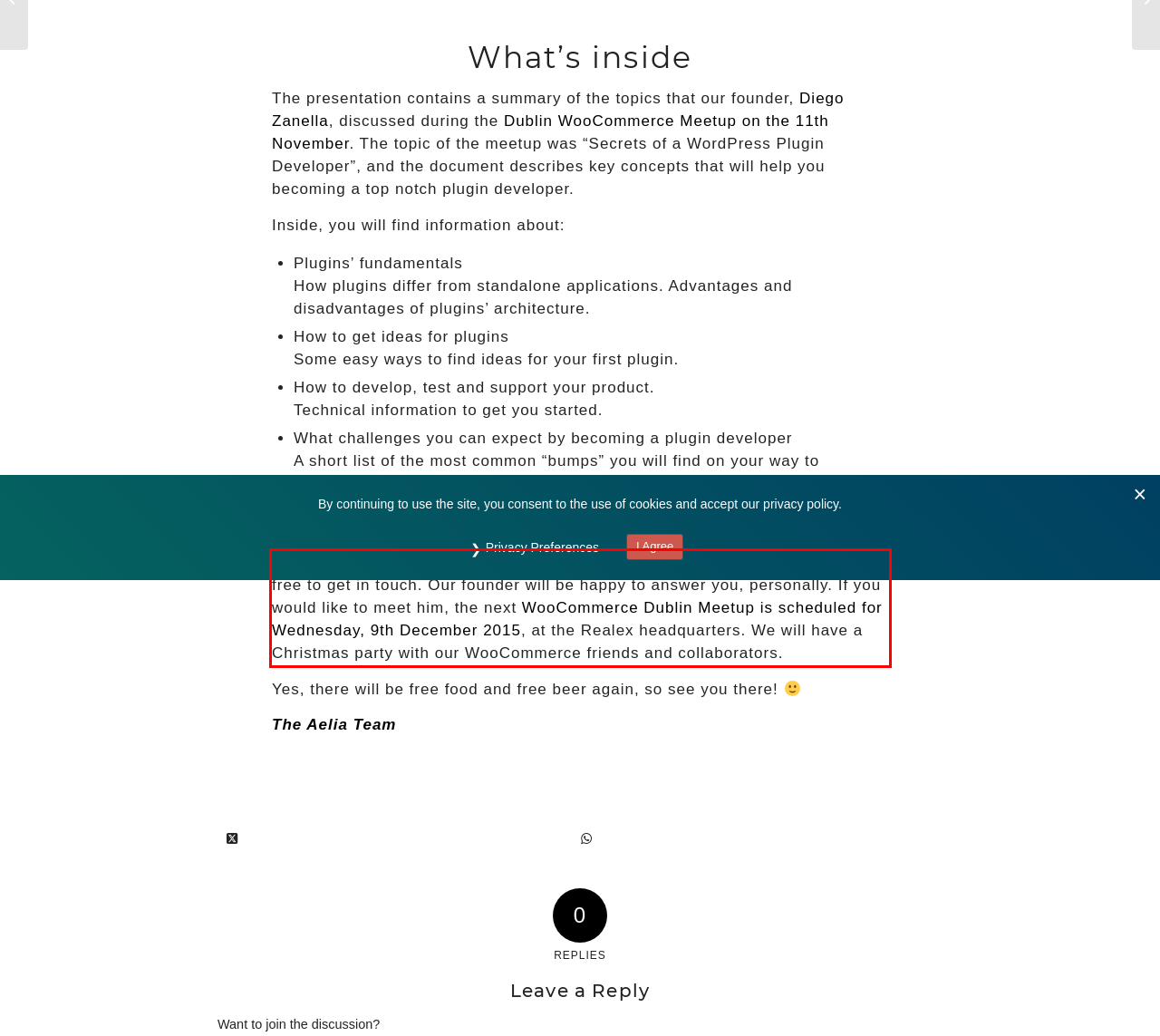Please extract the text content within the red bounding box on the webpage screenshot using OCR.

Should you have any questions about the content of the document, please feel free to get in touch. Our founder will be happy to answer you, personally. If you would like to meet him, the next WooCommerce Dublin Meetup is scheduled for Wednesday, 9th December 2015, at the Realex headquarters. We will have a Christmas party with our WooCommerce friends and collaborators.